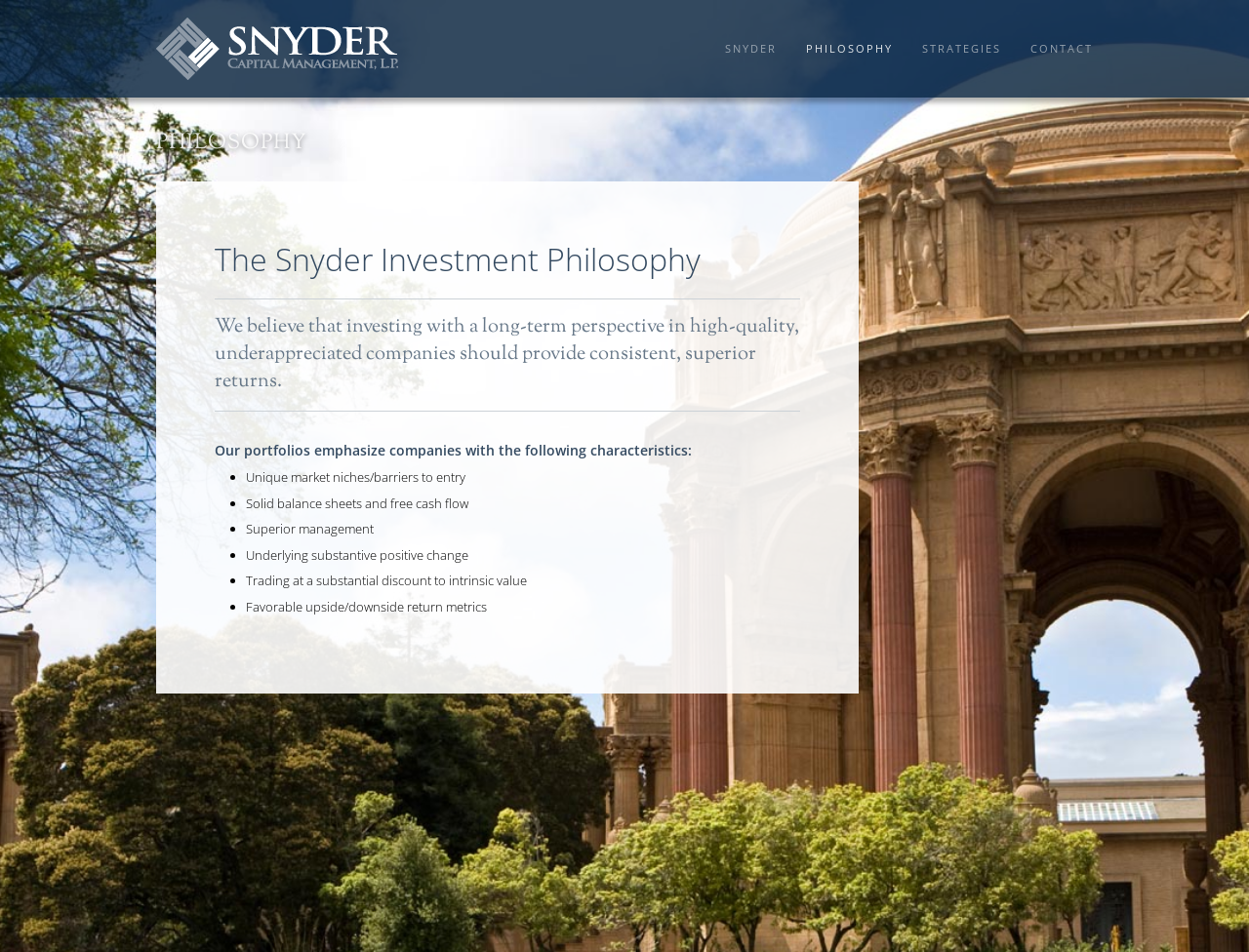Reply to the question with a brief word or phrase: What is the long-term perspective of the investment philosophy?

Investing in high-quality, underappreciated companies